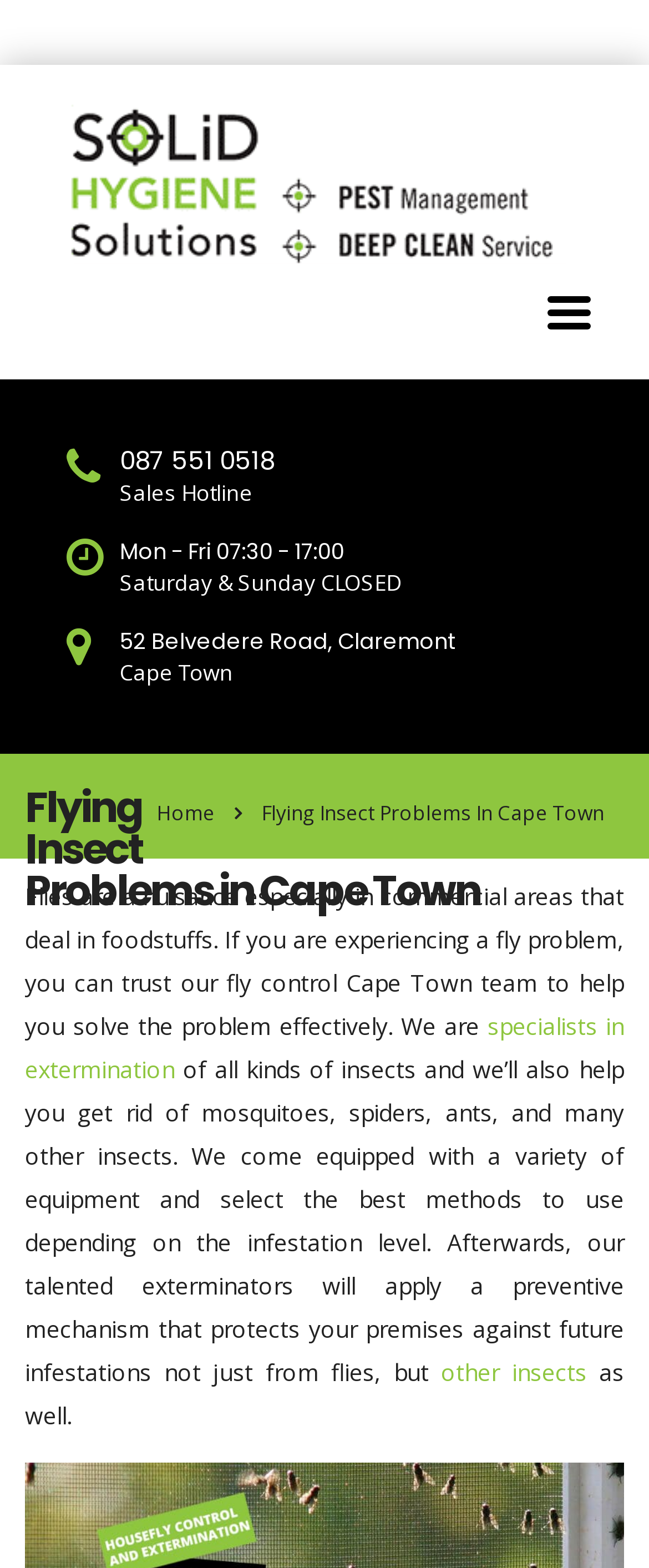Extract the main headline from the webpage and generate its text.

Flying Insect Problems in Cape Town